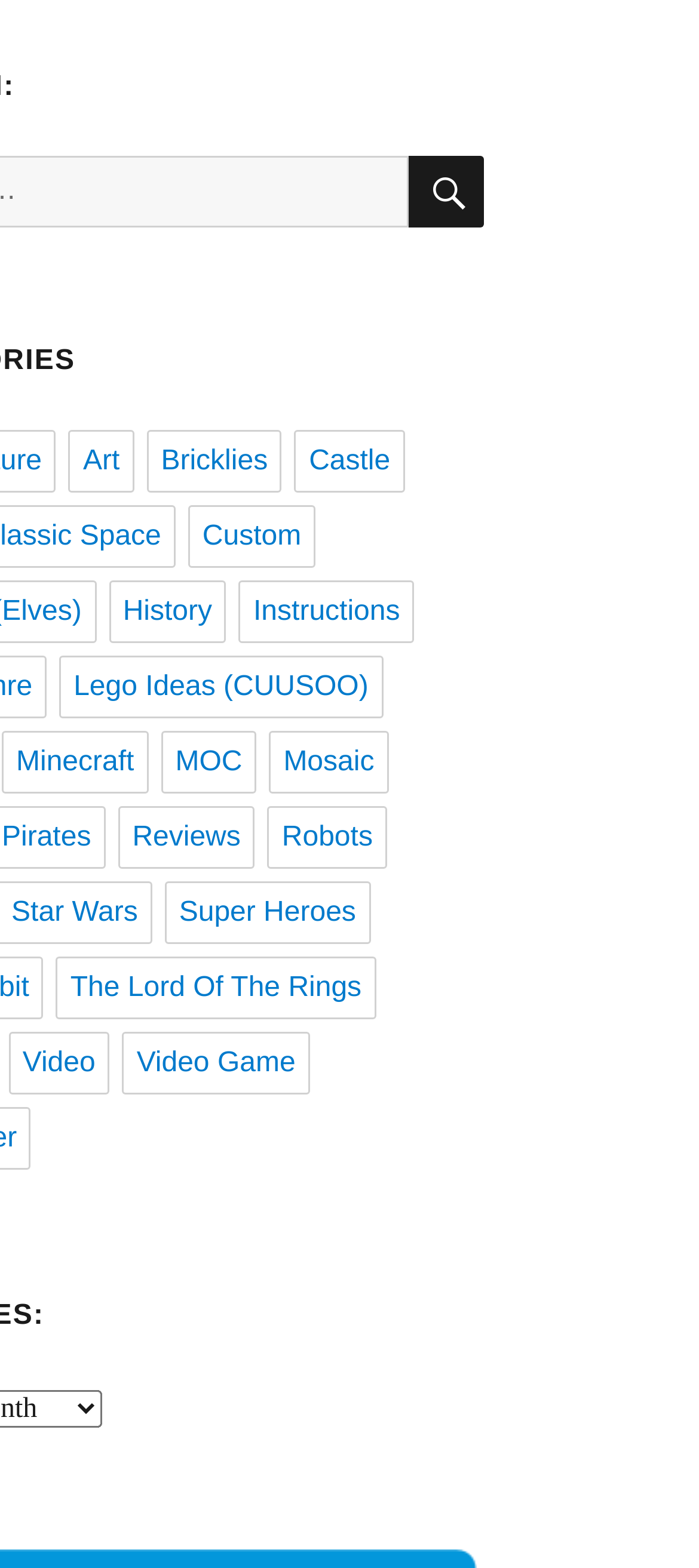Please provide a brief answer to the question using only one word or phrase: 
How many categories are related to Lego on this webpage?

3